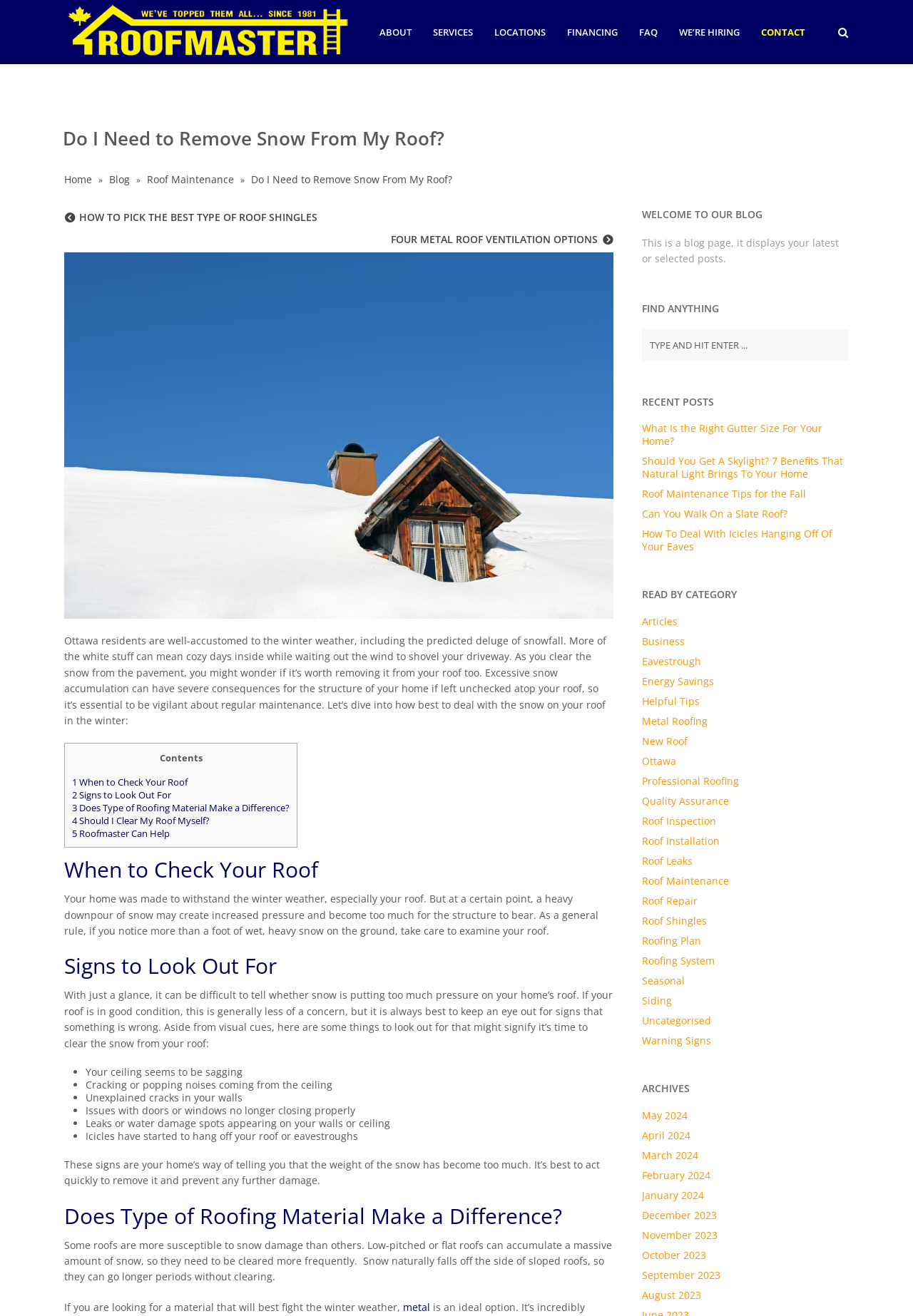Identify the bounding box coordinates of the section that should be clicked to achieve the task described: "Read the recent post 'What Is the Right Gutter Size For Your Home?'".

[0.703, 0.32, 0.901, 0.34]